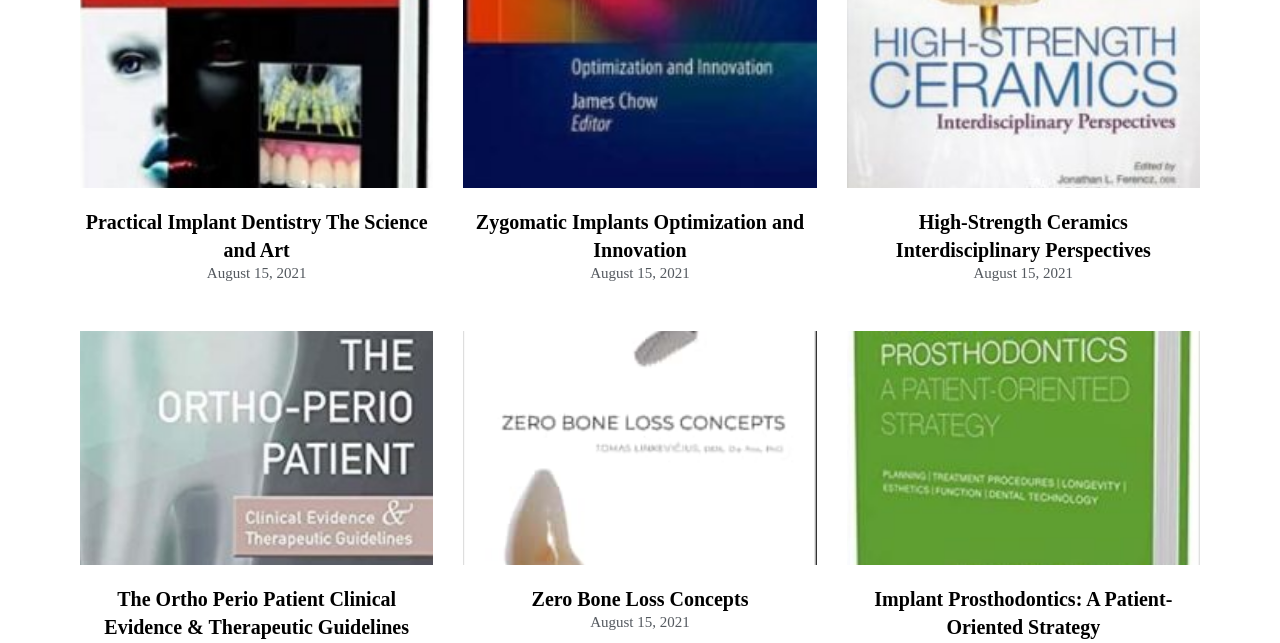Please identify the bounding box coordinates of the element that needs to be clicked to perform the following instruction: "view Practical Implant Dentistry The Science and Art".

[0.067, 0.328, 0.334, 0.406]